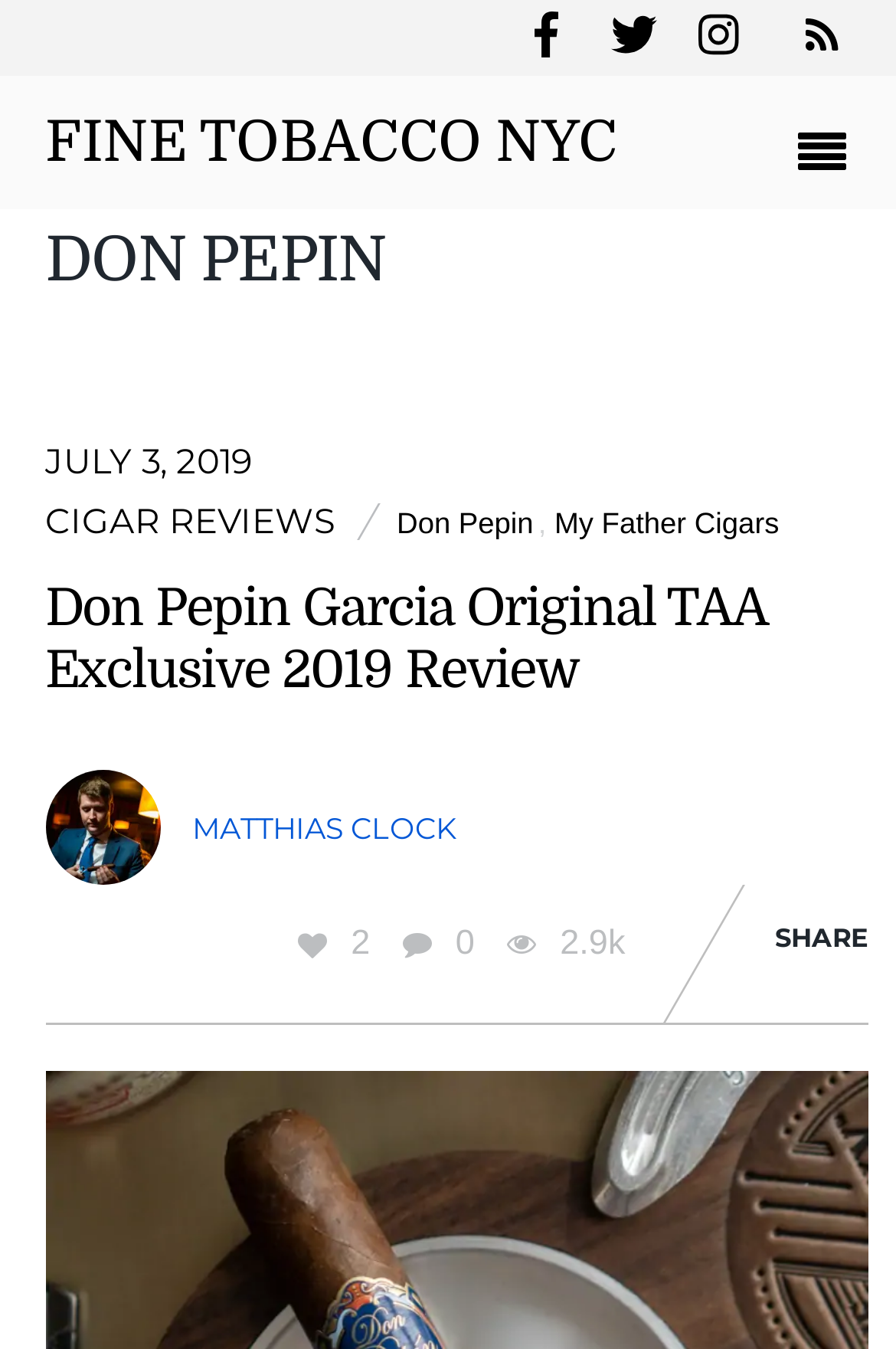Determine the bounding box for the UI element described here: "Fine Tobacco NYC".

[0.05, 0.082, 0.688, 0.13]